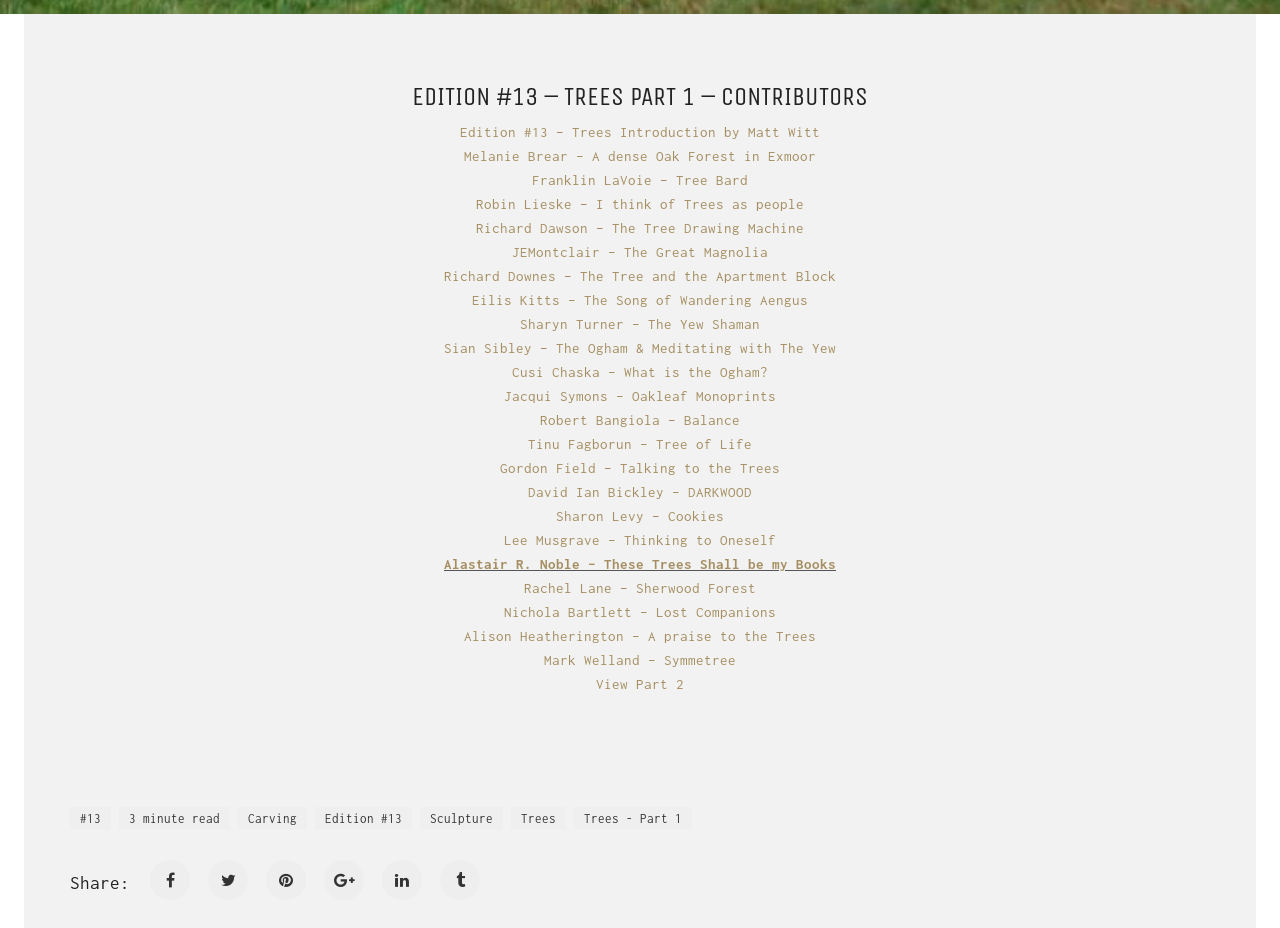Based on the description "Edition #13", find the bounding box of the specified UI element.

[0.246, 0.87, 0.322, 0.894]